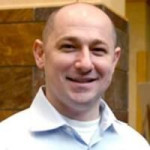Use one word or a short phrase to answer the question provided: 
What is Joseph A. Knight's position?

Executive in Residence